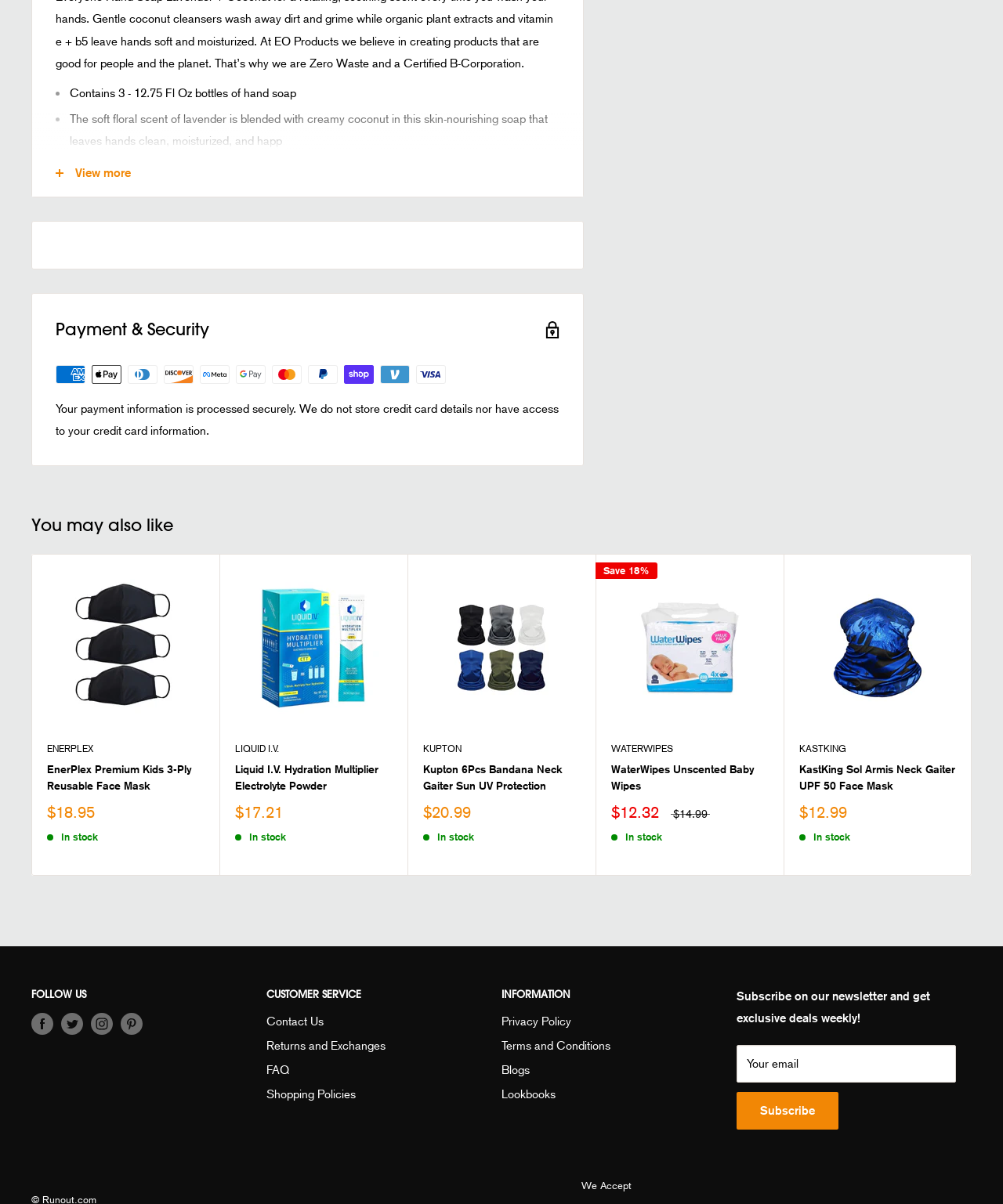Respond with a single word or short phrase to the following question: 
Is the WaterWipes Unscented Baby Wipes in stock?

Yes